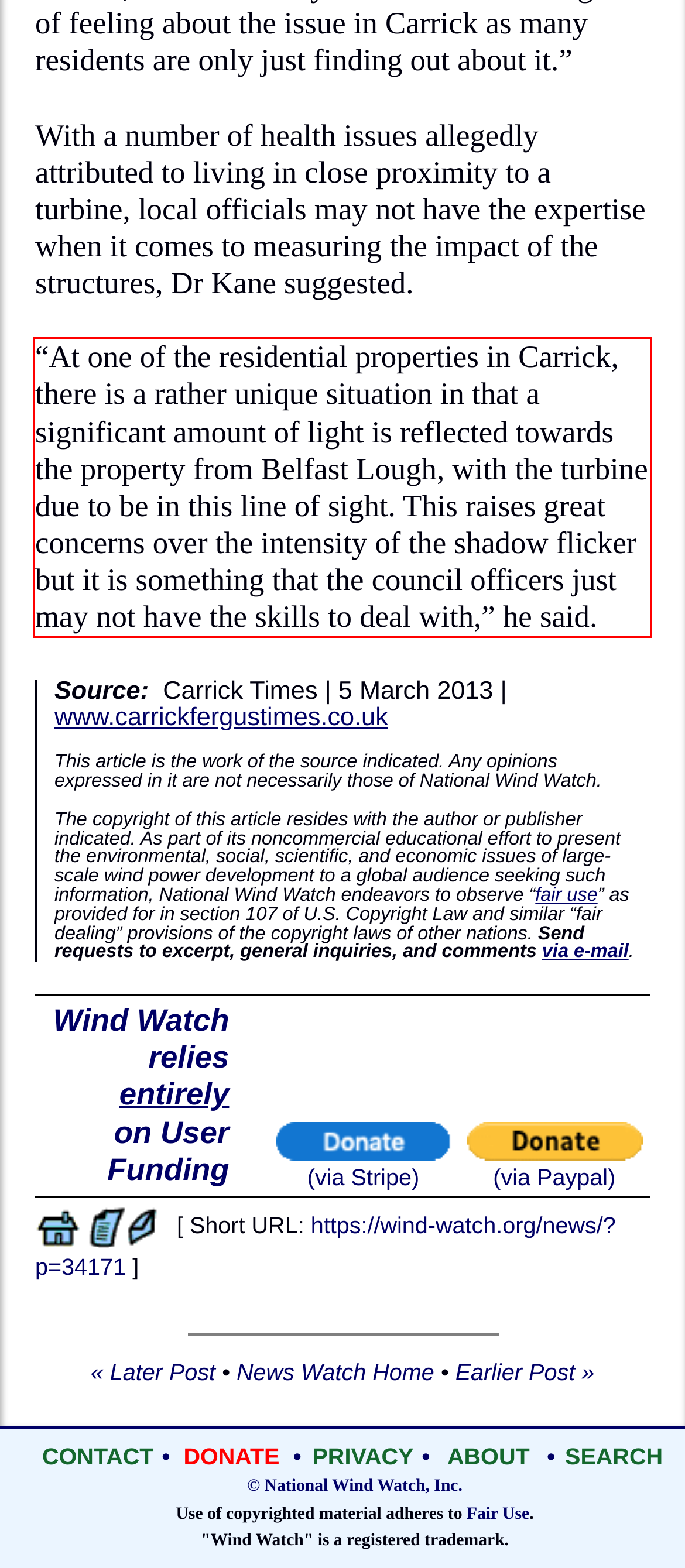Please examine the webpage screenshot and extract the text within the red bounding box using OCR.

“At one of the residential properties in Carrick, there is a rather unique situation in that a significant amount of light is reflected towards the property from Belfast Lough, with the turbine due to be in this line of sight. This raises great concerns over the intensity of the shadow flicker but it is something that the council officers just may not have the skills to deal with,” he said.